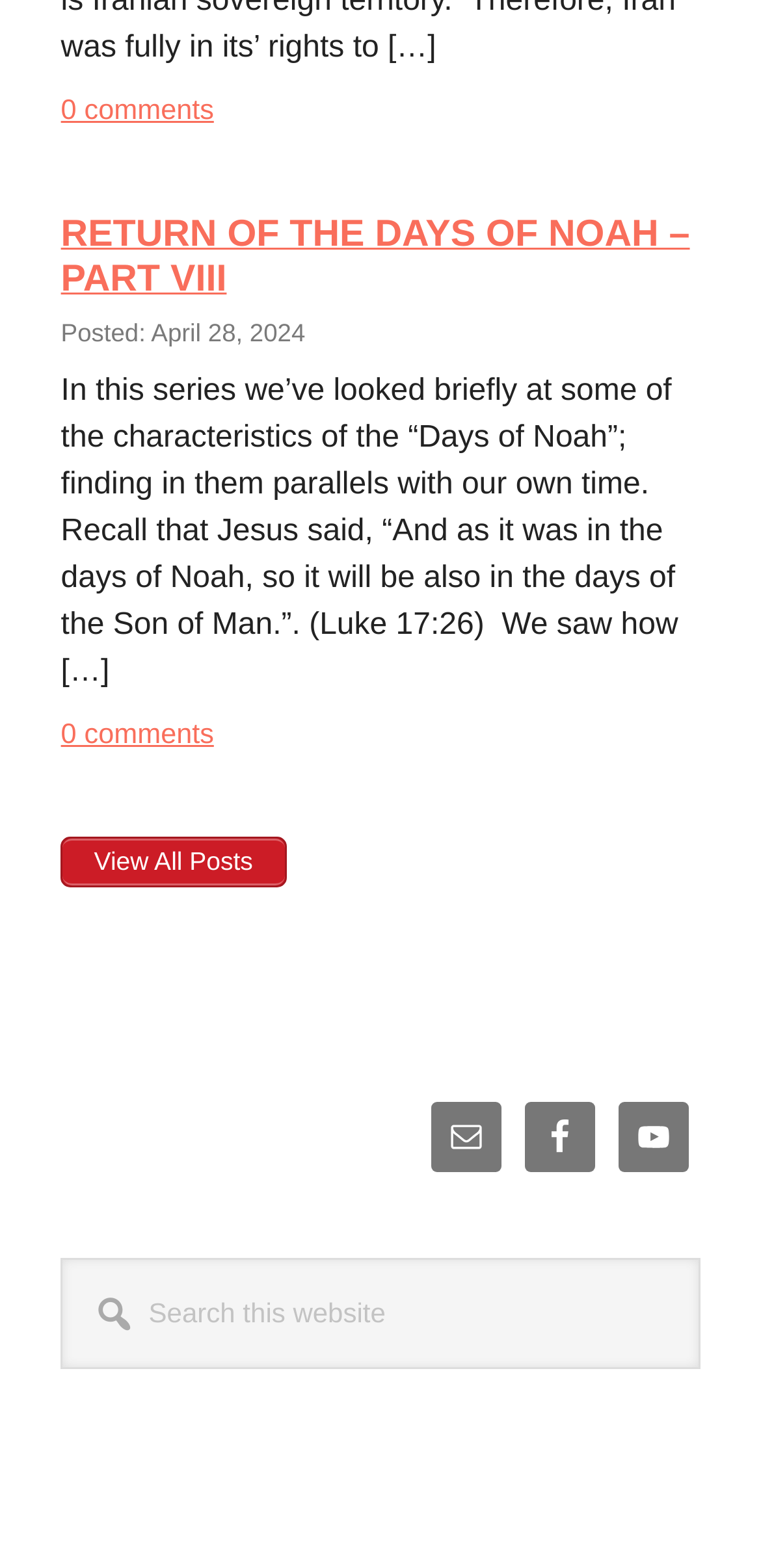Respond to the following query with just one word or a short phrase: 
How many comments are there on the latest article?

0